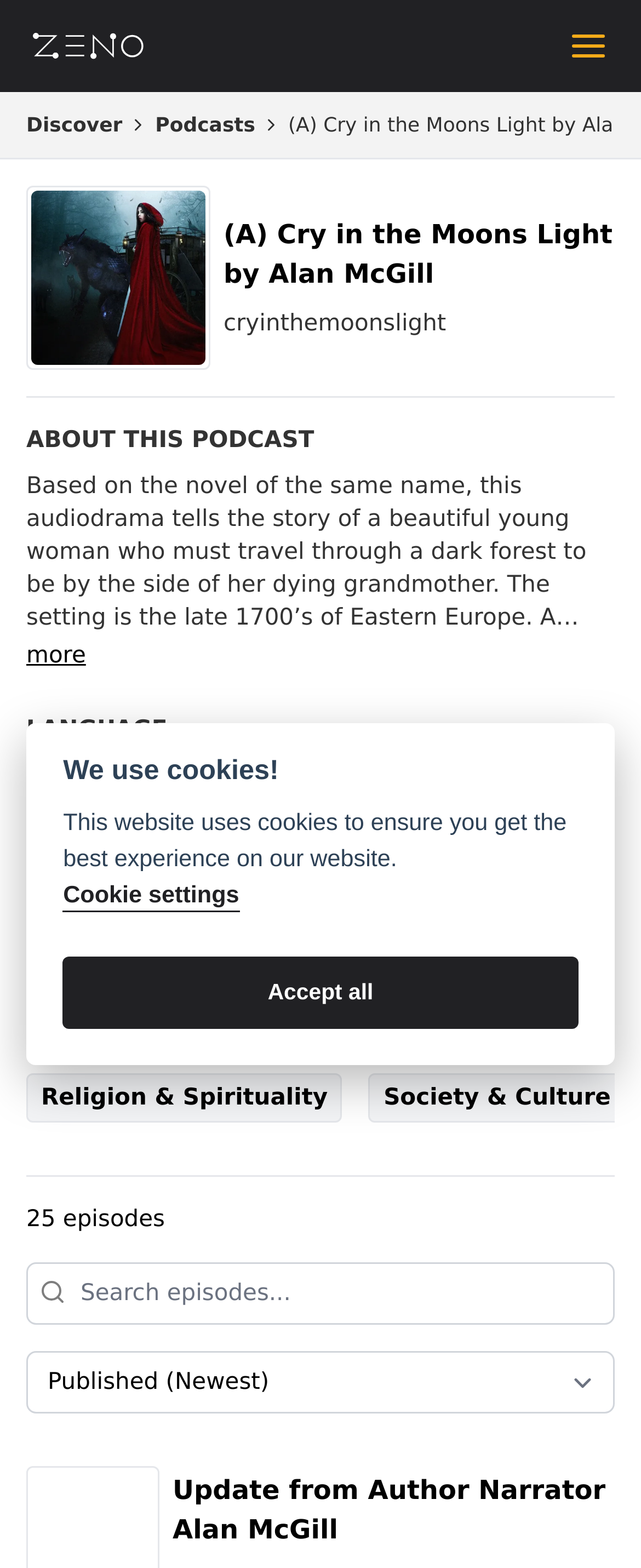Kindly determine the bounding box coordinates for the area that needs to be clicked to execute this instruction: "Go to podcasts".

[0.242, 0.059, 0.398, 0.101]